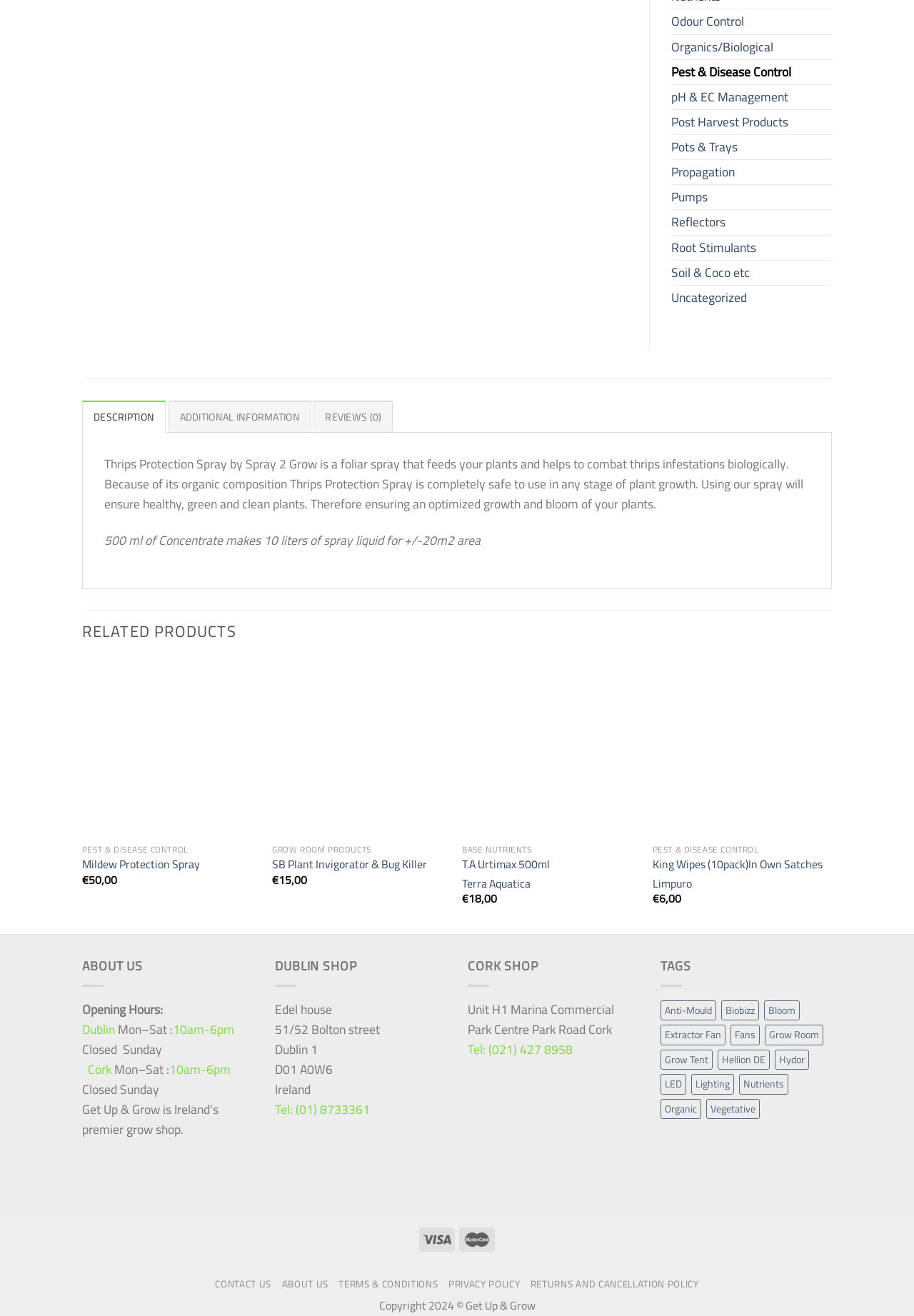Please identify the bounding box coordinates of the clickable region that I should interact with to perform the following instruction: "Click on the 'Wishlist' button". The coordinates should be expressed as four float numbers between 0 and 1, i.e., [left, top, right, bottom].

[0.247, 0.507, 0.273, 0.525]